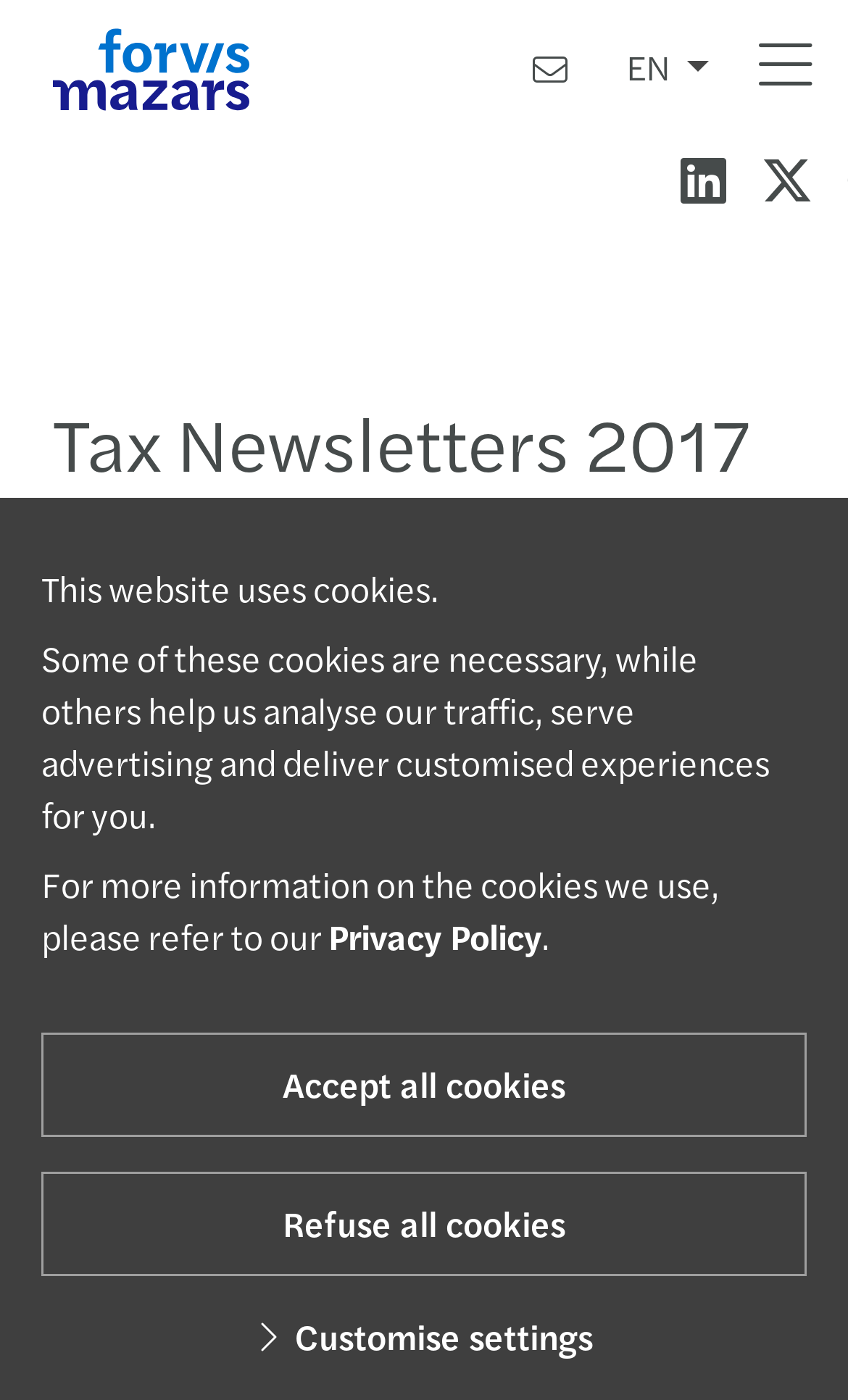Based on the image, please respond to the question with as much detail as possible:
How many social media links are available?

I counted the number of social media links by looking at the icons below the main heading, where I found two links labeled '' and '', which are likely social media links.